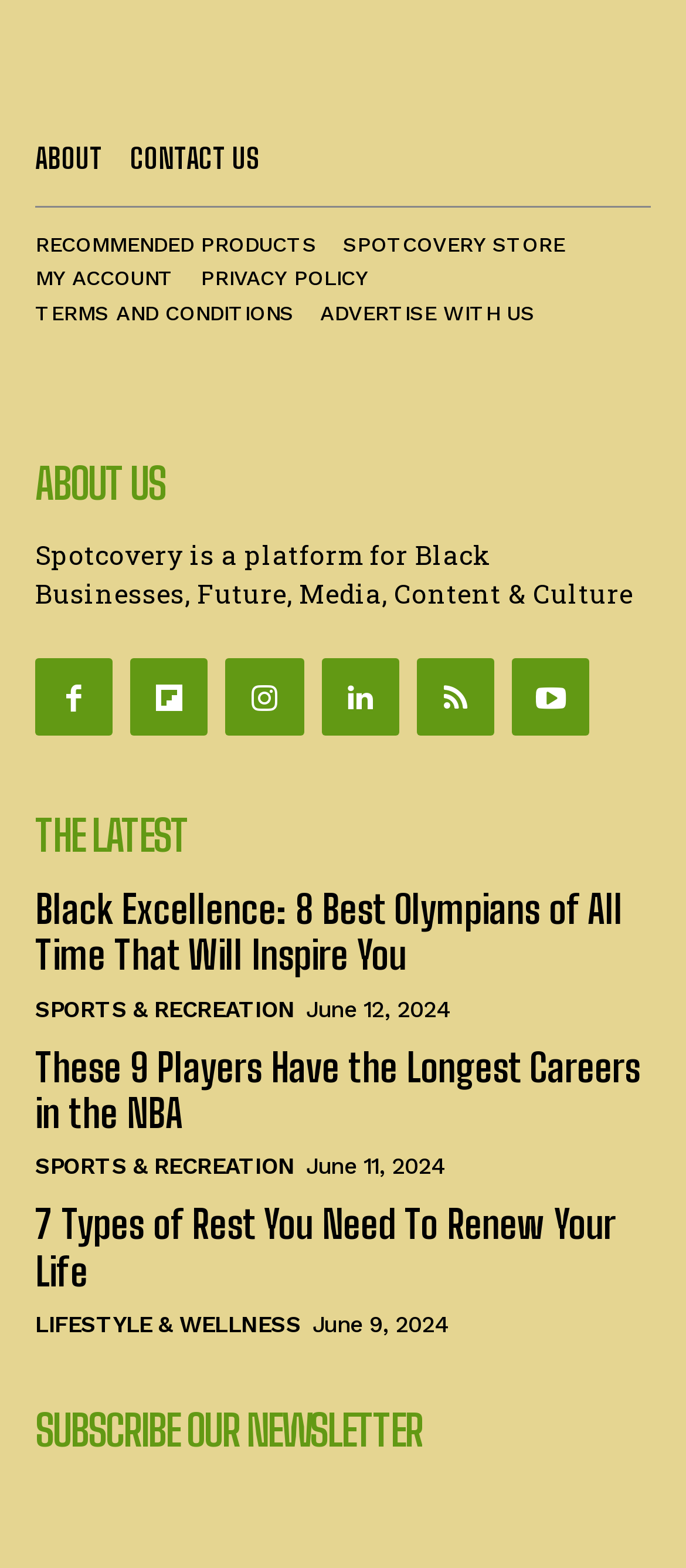Please identify the bounding box coordinates of the area that needs to be clicked to fulfill the following instruction: "go to about us page."

[0.051, 0.086, 0.151, 0.118]